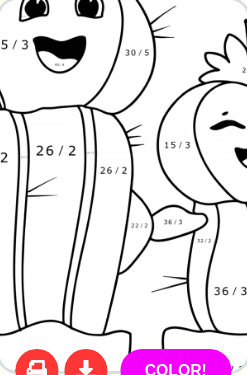Offer an in-depth description of the image shown.

The image displays a playful and educational coloring page featuring cartoon-style cacti with cheerful faces. The cacti are outlined in black and designed for children to color, integrating numbers within various sections to represent mathematical problems, such as divisions and subtractions. Each section includes a number, like "30/5" and "26/2", encouraging kids to solve these math problems as part of the coloring activity. At the bottom of the image, there are interactive buttons labeled "PRINT" and "COLOR!", promoting further engagement with the coloring experience. This fun approach not only enhances creativity but also reinforces basic mathematics for young learners.